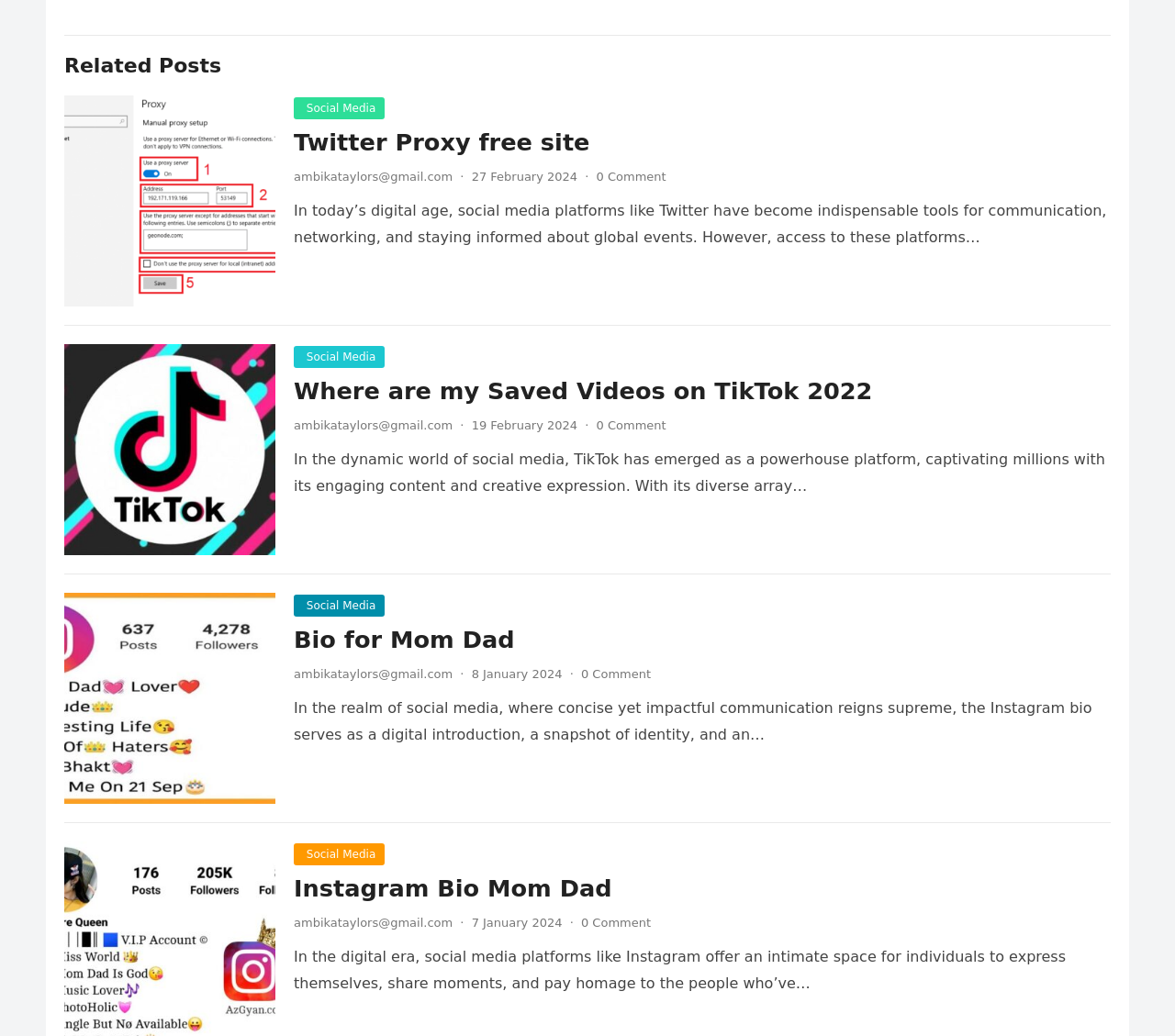Give a concise answer using one word or a phrase to the following question:
What is the category of the posts on this webpage?

Social Media